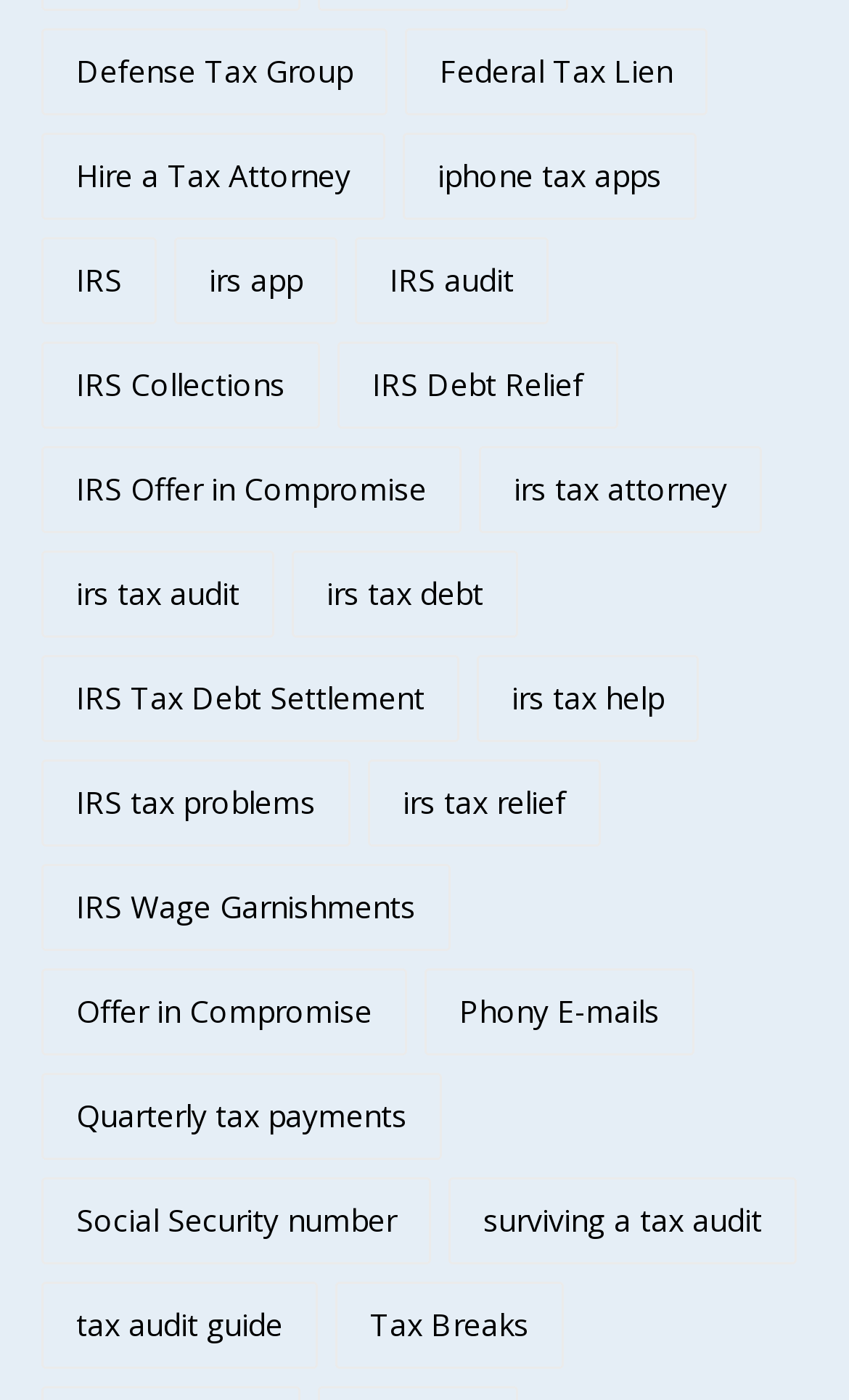Pinpoint the bounding box coordinates of the clickable element to carry out the following instruction: "Read about surviving a tax audit."

[0.528, 0.841, 0.938, 0.904]